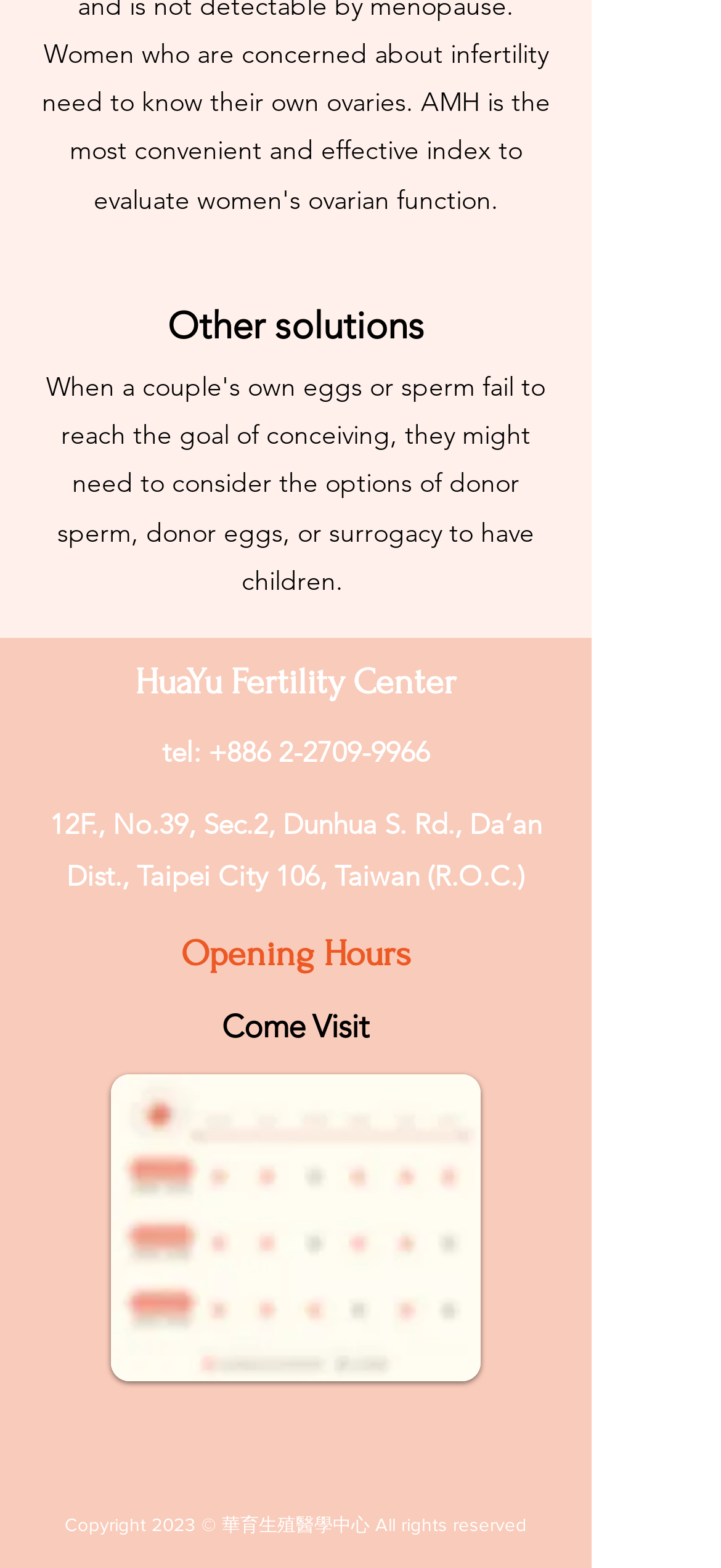Please find the bounding box coordinates of the section that needs to be clicked to achieve this instruction: "Call the phone number".

[0.288, 0.468, 0.596, 0.491]